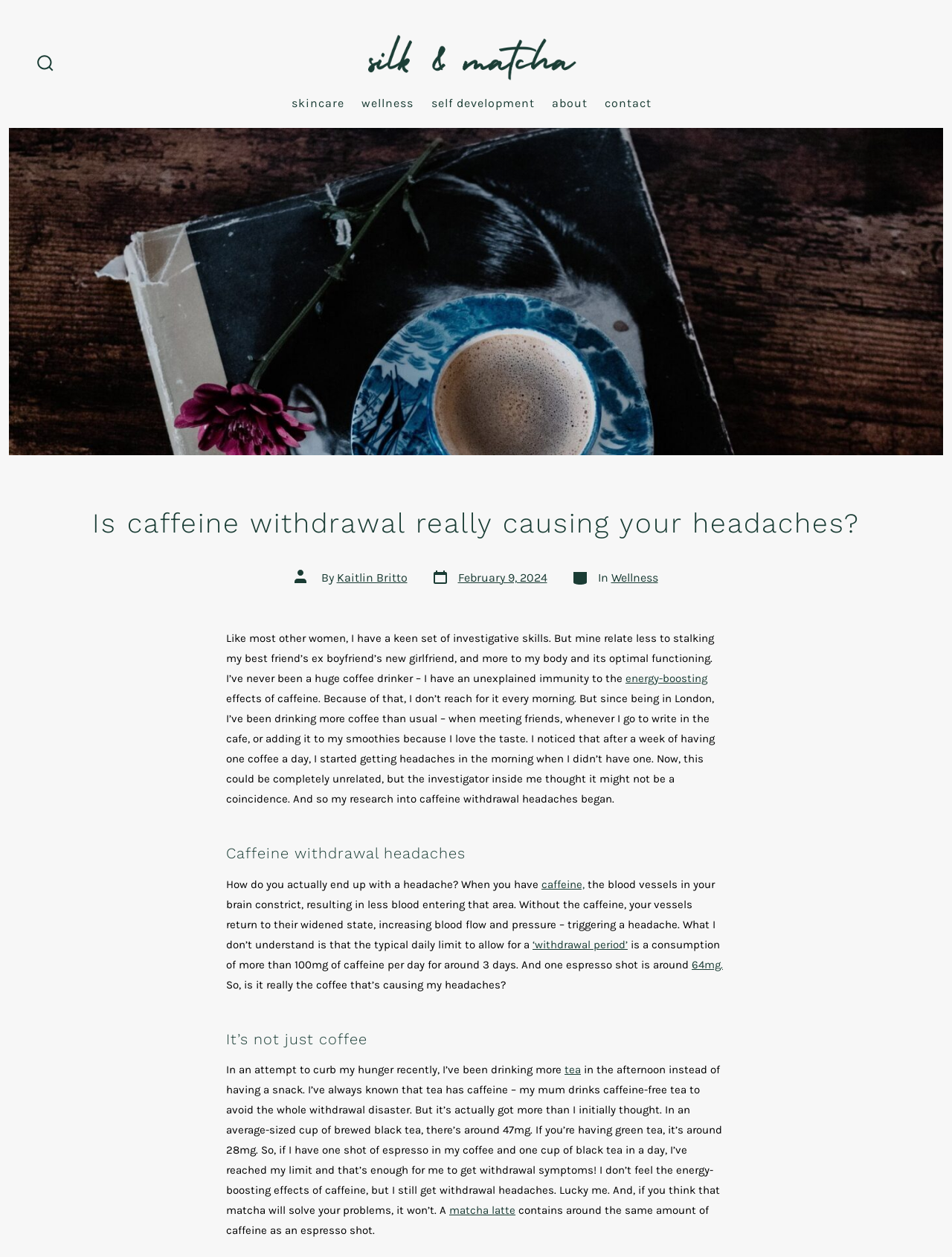Carefully examine the image and provide an in-depth answer to the question: How much caffeine is in an average-sized cup of brewed black tea?

The amount of caffeine in an average-sized cup of brewed black tea can be found in the article content, where it says 'In an average-sized cup of brewed black tea, there’s around 47mg'.